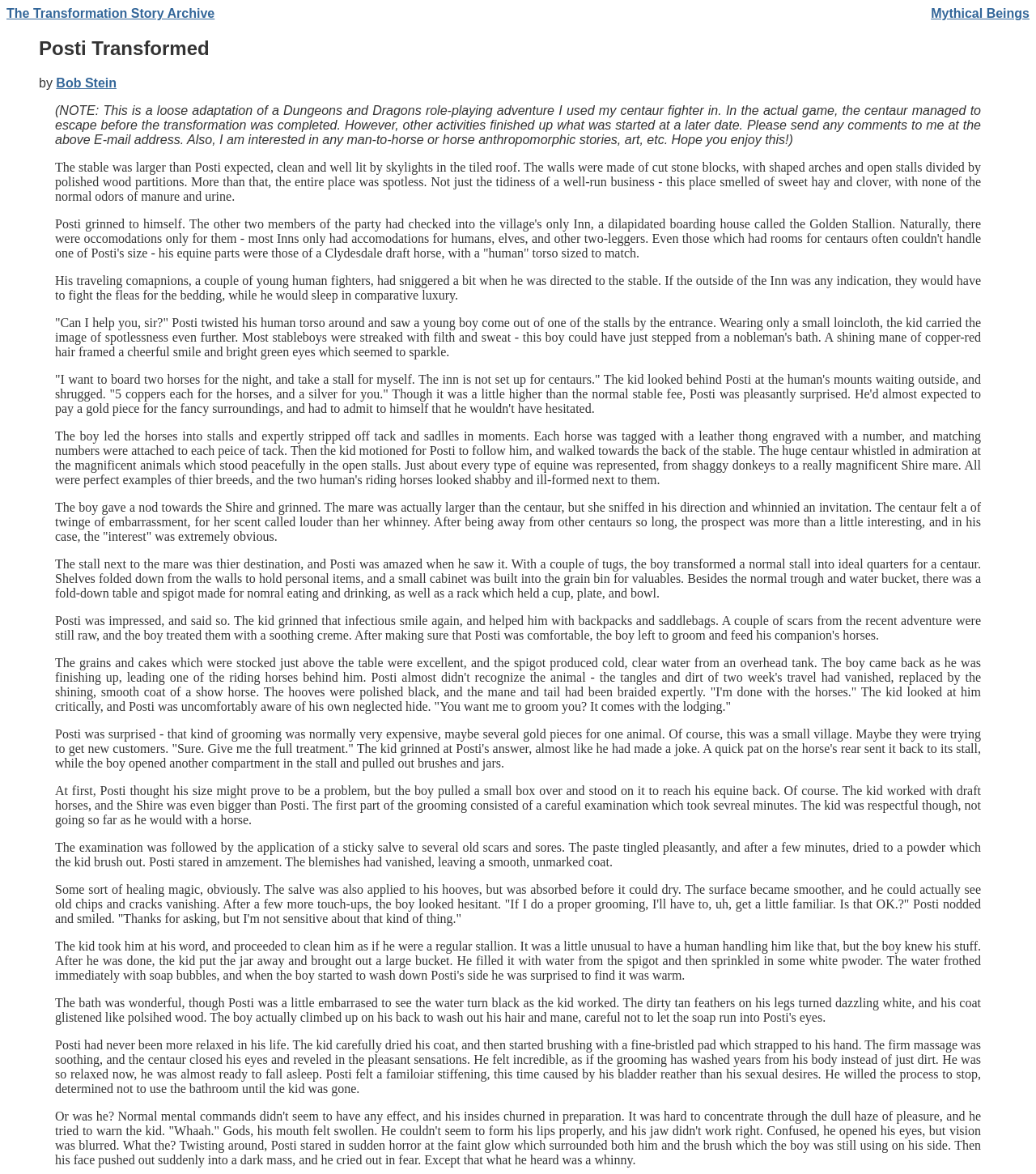What is the material used to groom Posti's coat?
Provide a detailed answer to the question, using the image to inform your response.

The question asks for the material used to groom Posti's coat, which can be found in the text 'The examination was followed by the application of a sticky salve to several old scars and sores.' The material used is described as a sticky salve.